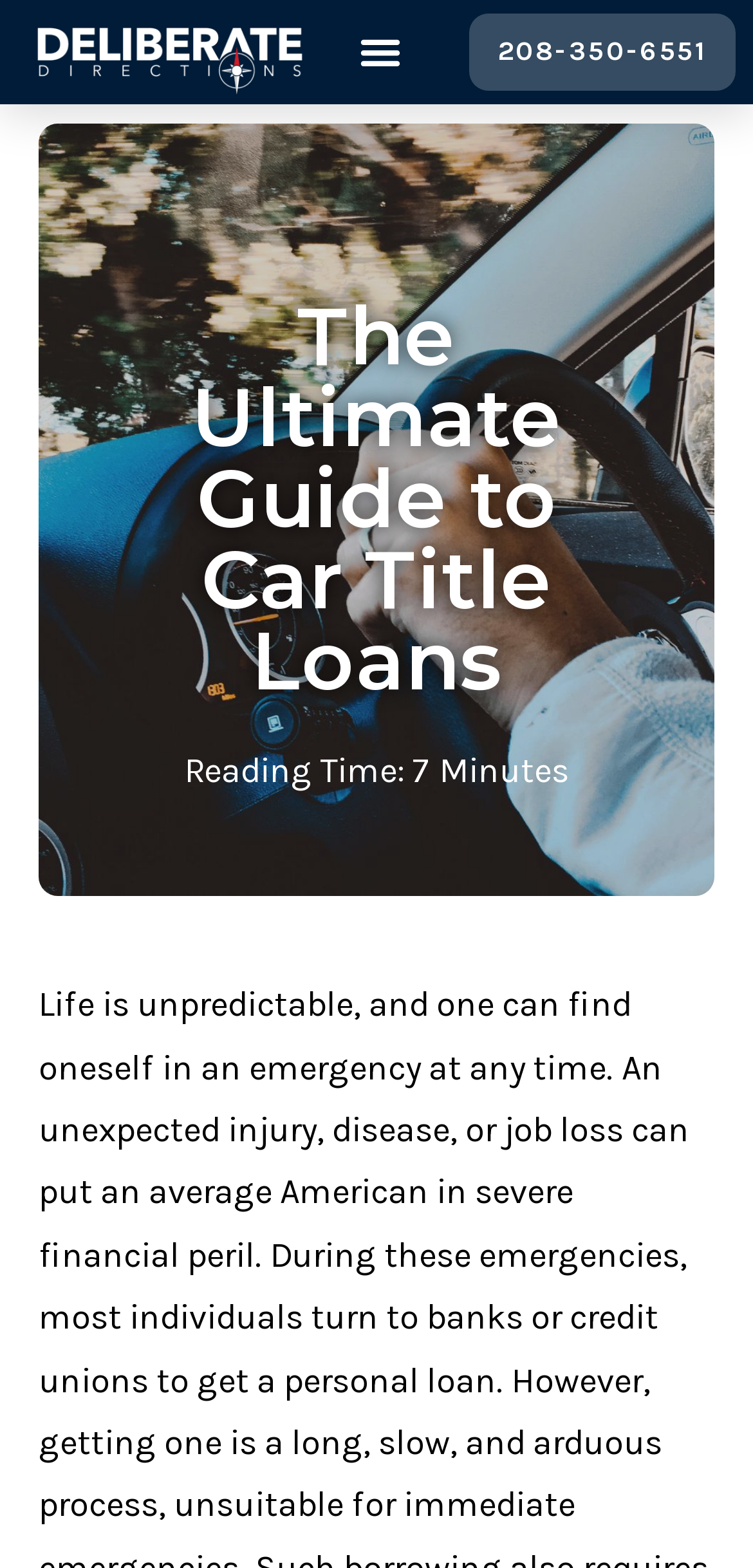Provide a short answer using a single word or phrase for the following question: 
What is the phone number on the webpage?

208-350-6551